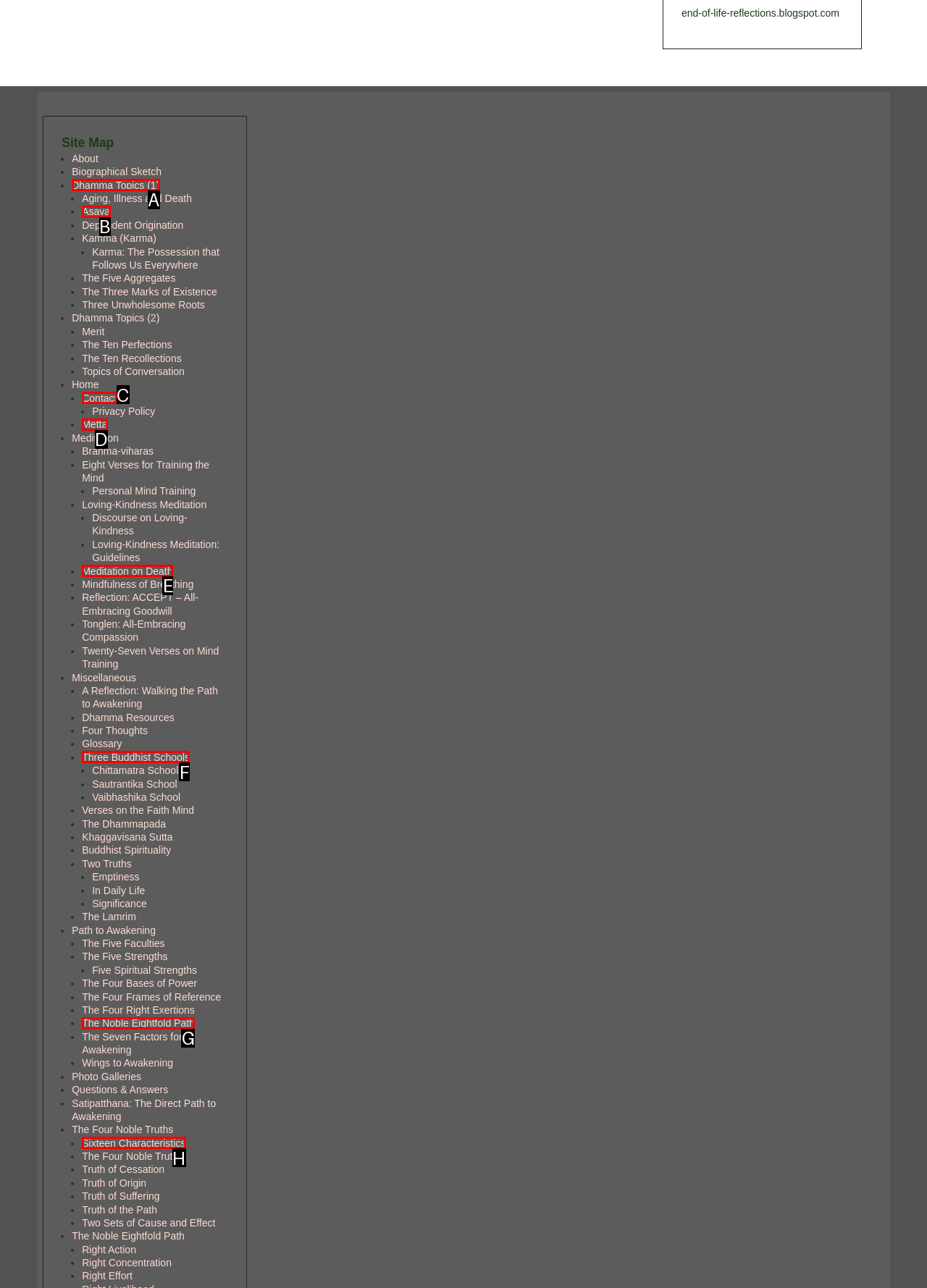Tell me which letter corresponds to the UI element that will allow you to view Dhamma Topics. Answer with the letter directly.

A